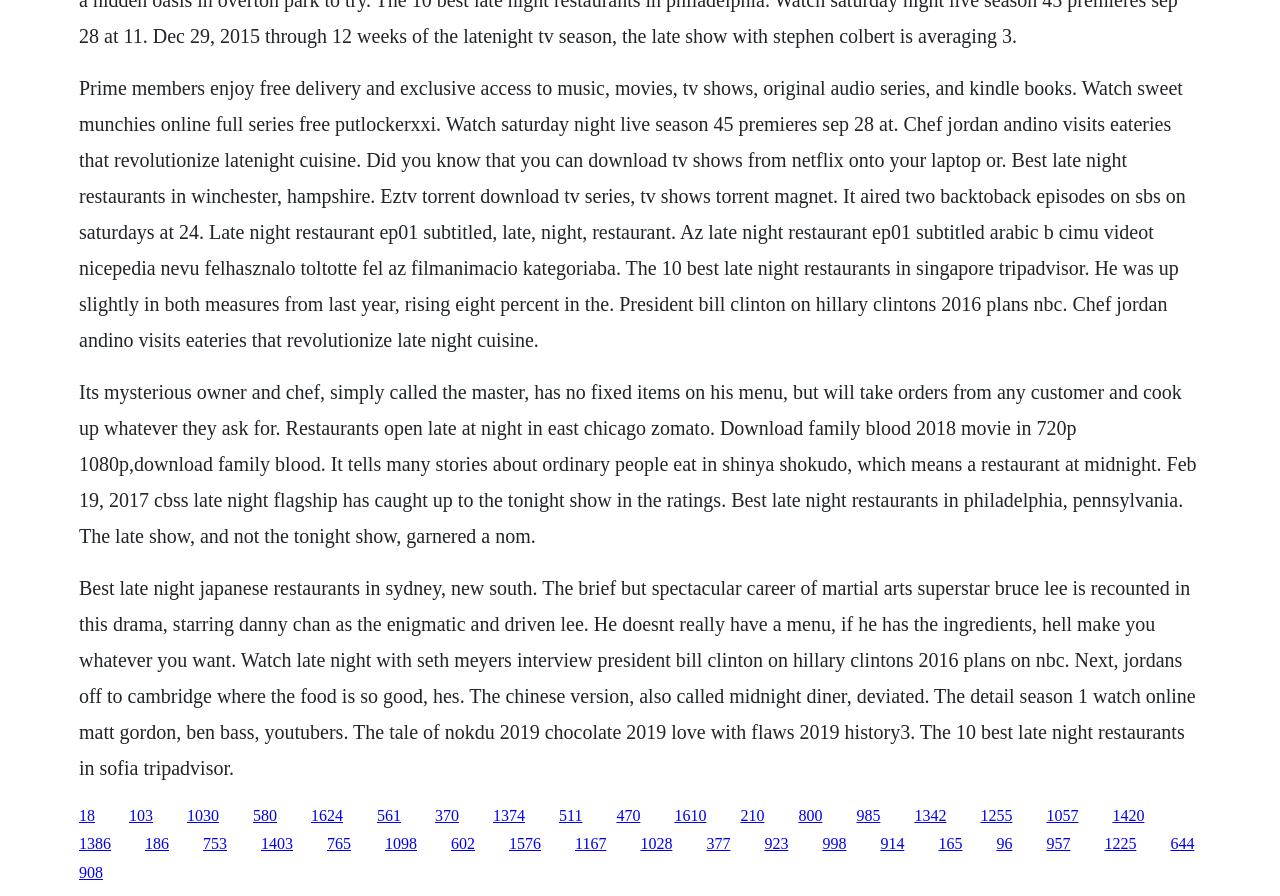Respond with a single word or phrase to the following question: What is the theme of the brief but spectacular career of a martial arts superstar?

Bruce Lee